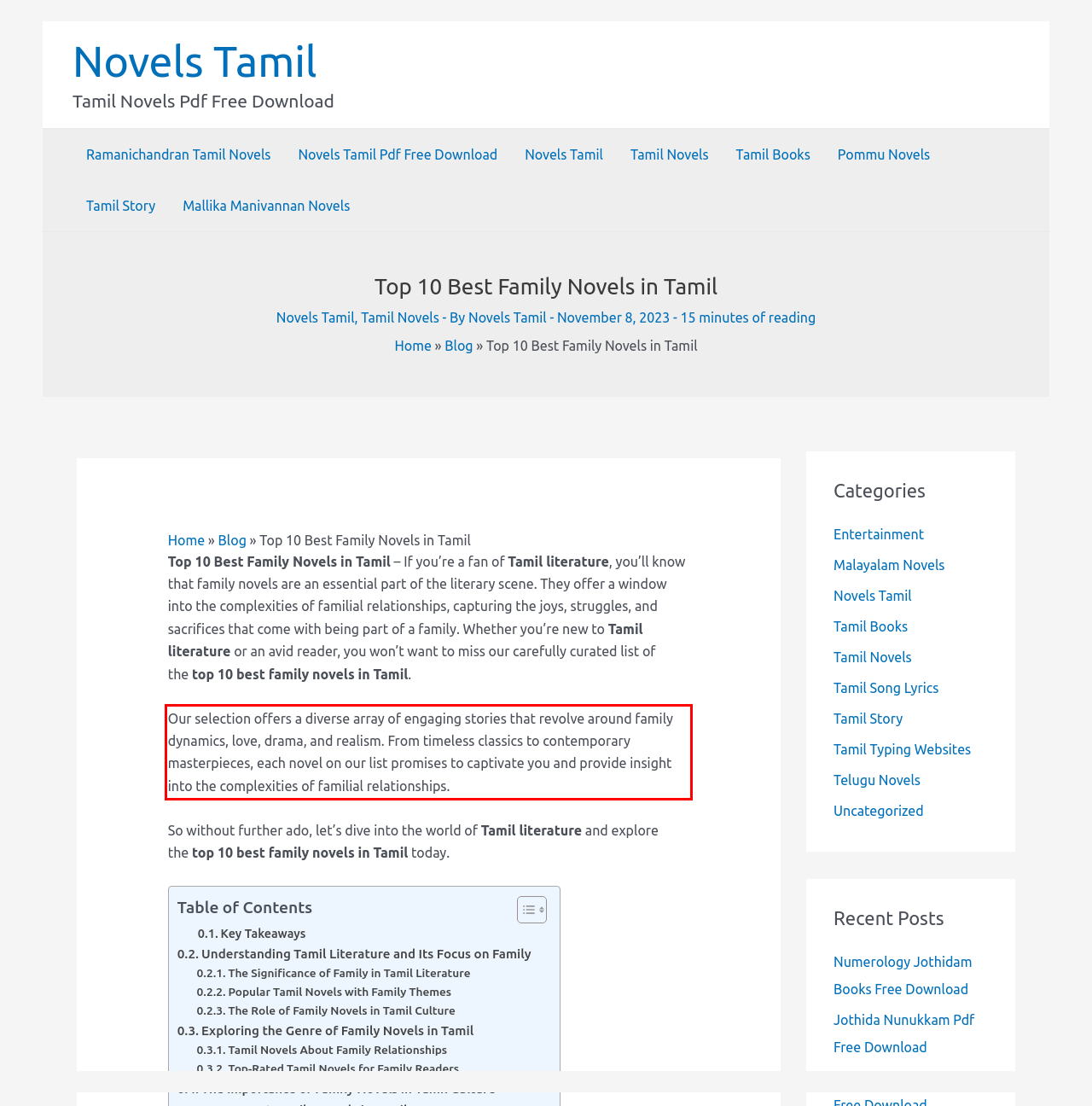Given a screenshot of a webpage containing a red rectangle bounding box, extract and provide the text content found within the red bounding box.

Our selection offers a diverse array of engaging stories that revolve around family dynamics, love, drama, and realism. From timeless classics to contemporary masterpieces, each novel on our list promises to captivate you and provide insight into the complexities of familial relationships.